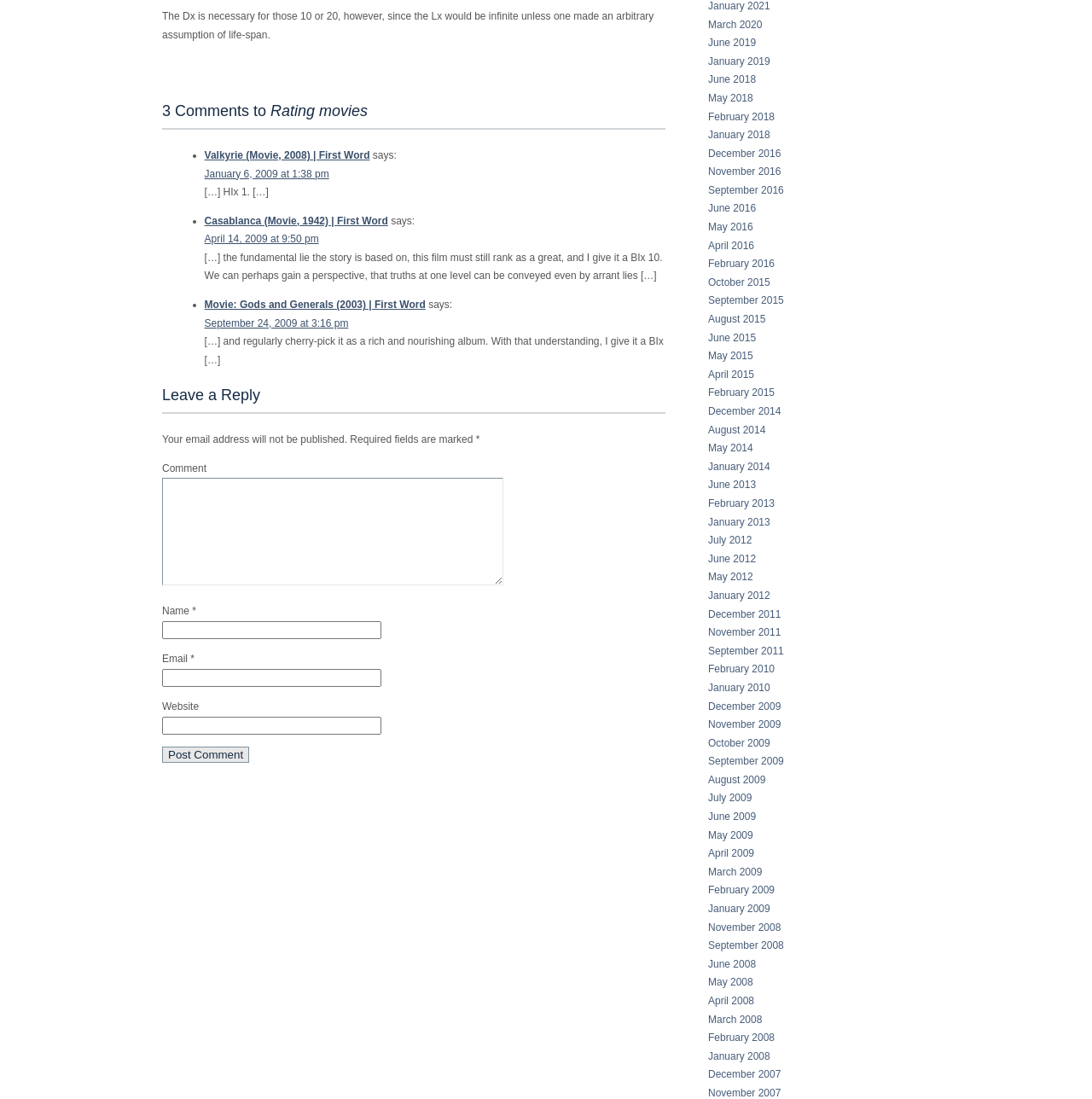Find the bounding box coordinates of the element to click in order to complete the given instruction: "Leave a comment."

[0.148, 0.421, 0.189, 0.432]